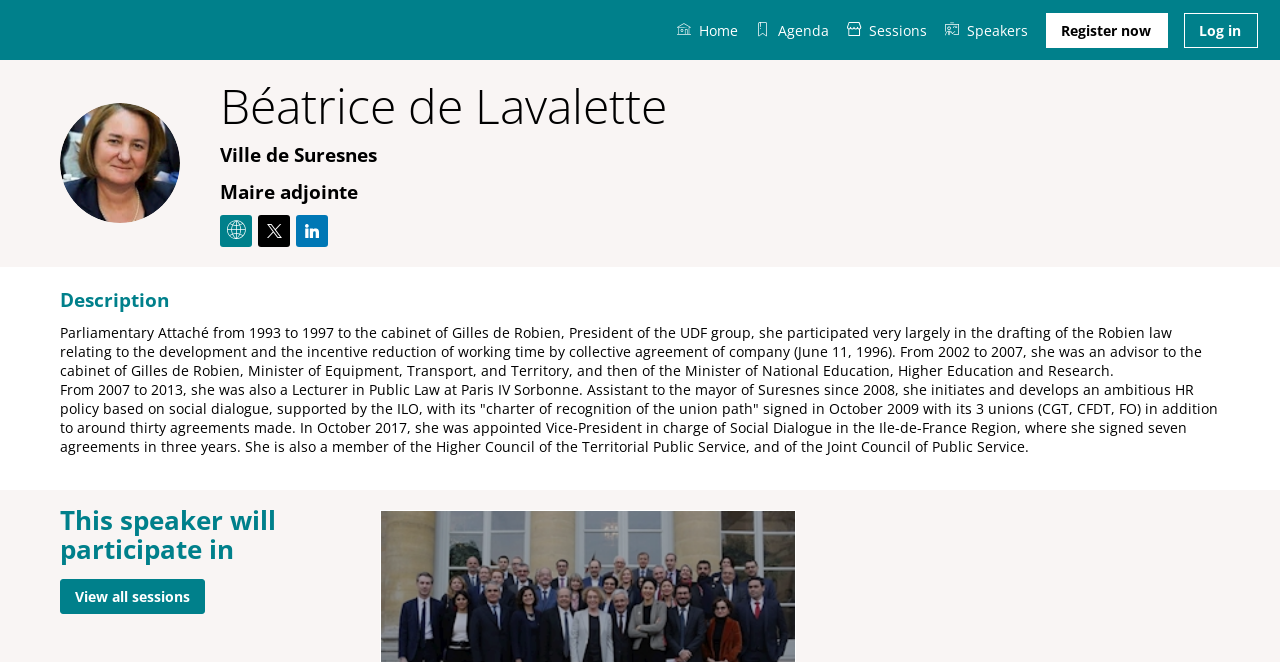Please provide a brief answer to the question using only one word or phrase: 
What is the purpose of the 'Register now' button?

to register